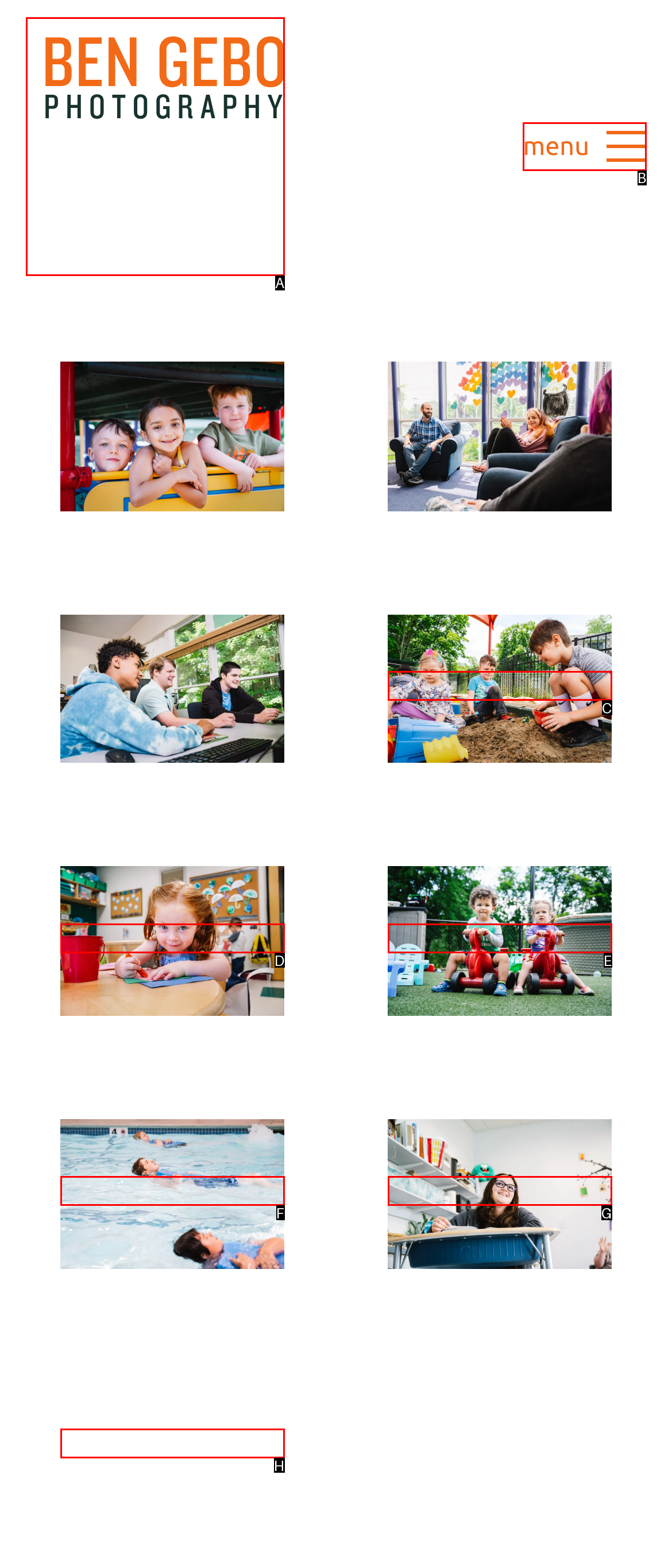From the given choices, indicate the option that best matches: alt="Ben Gebo Photography"
State the letter of the chosen option directly.

A